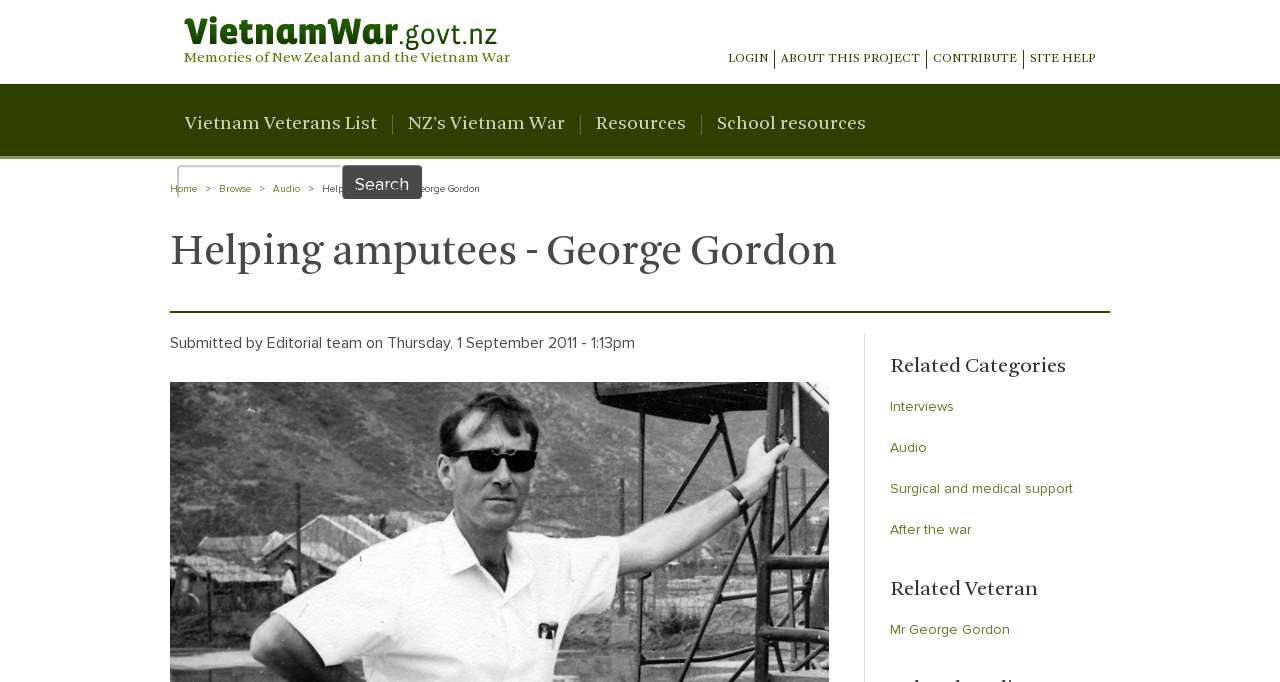Determine the bounding box coordinates of the clickable element to achieve the following action: 'go to the blog update page'. Provide the coordinates as four float values between 0 and 1, formatted as [left, top, right, bottom].

None